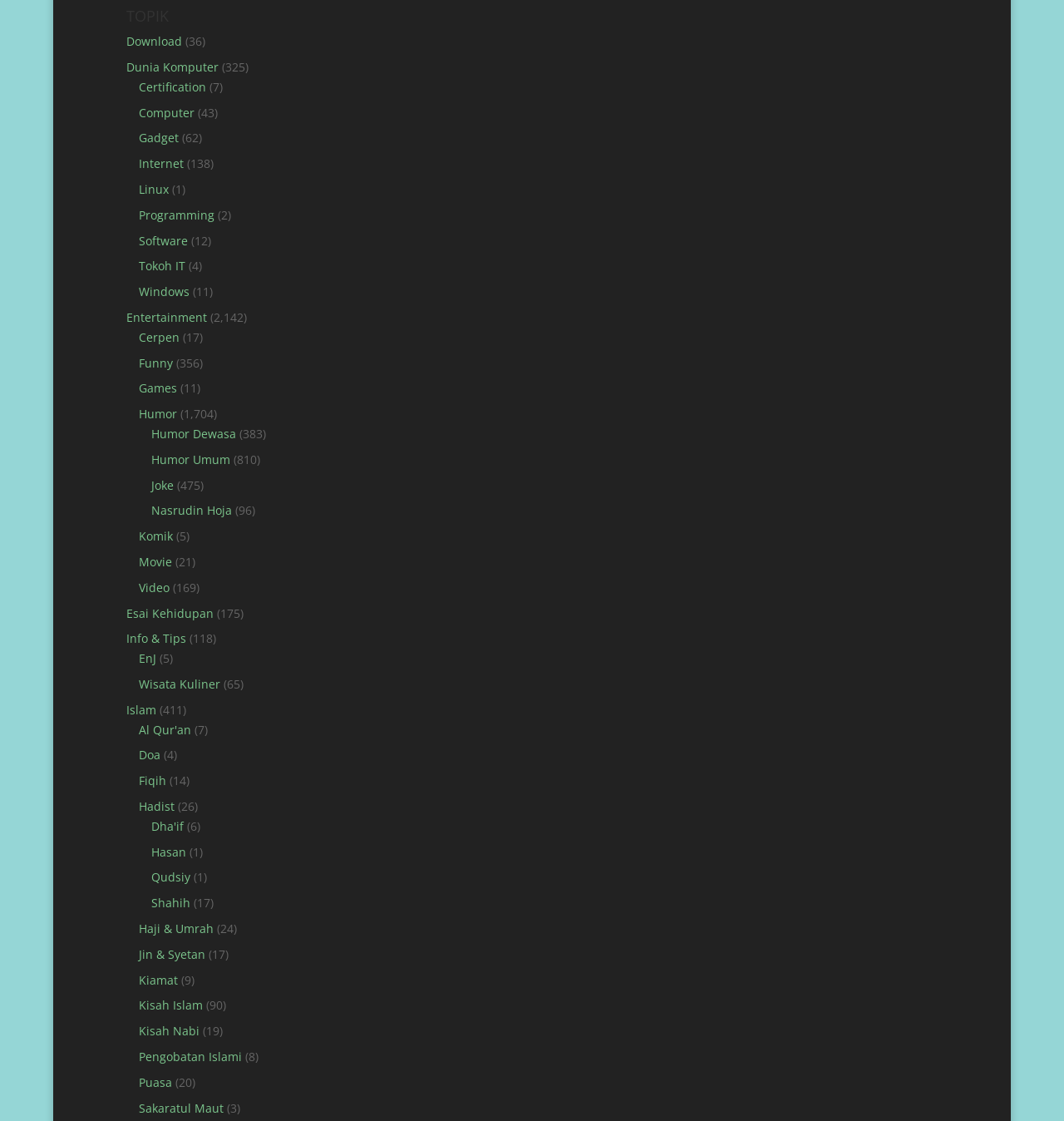Locate the bounding box coordinates of the clickable area to execute the instruction: "Learn about 'Islam'". Provide the coordinates as four float numbers between 0 and 1, represented as [left, top, right, bottom].

[0.118, 0.626, 0.147, 0.64]